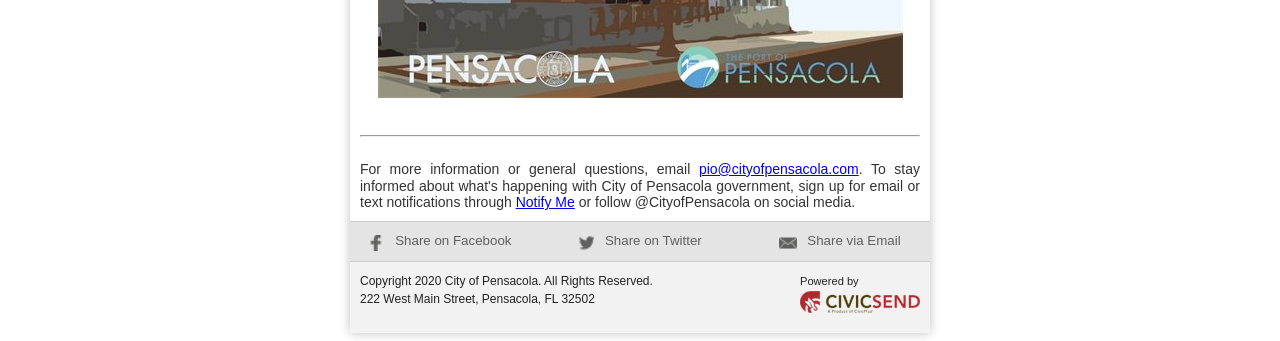Give a concise answer using one word or a phrase to the following question:
What is the year of the copyright?

2020